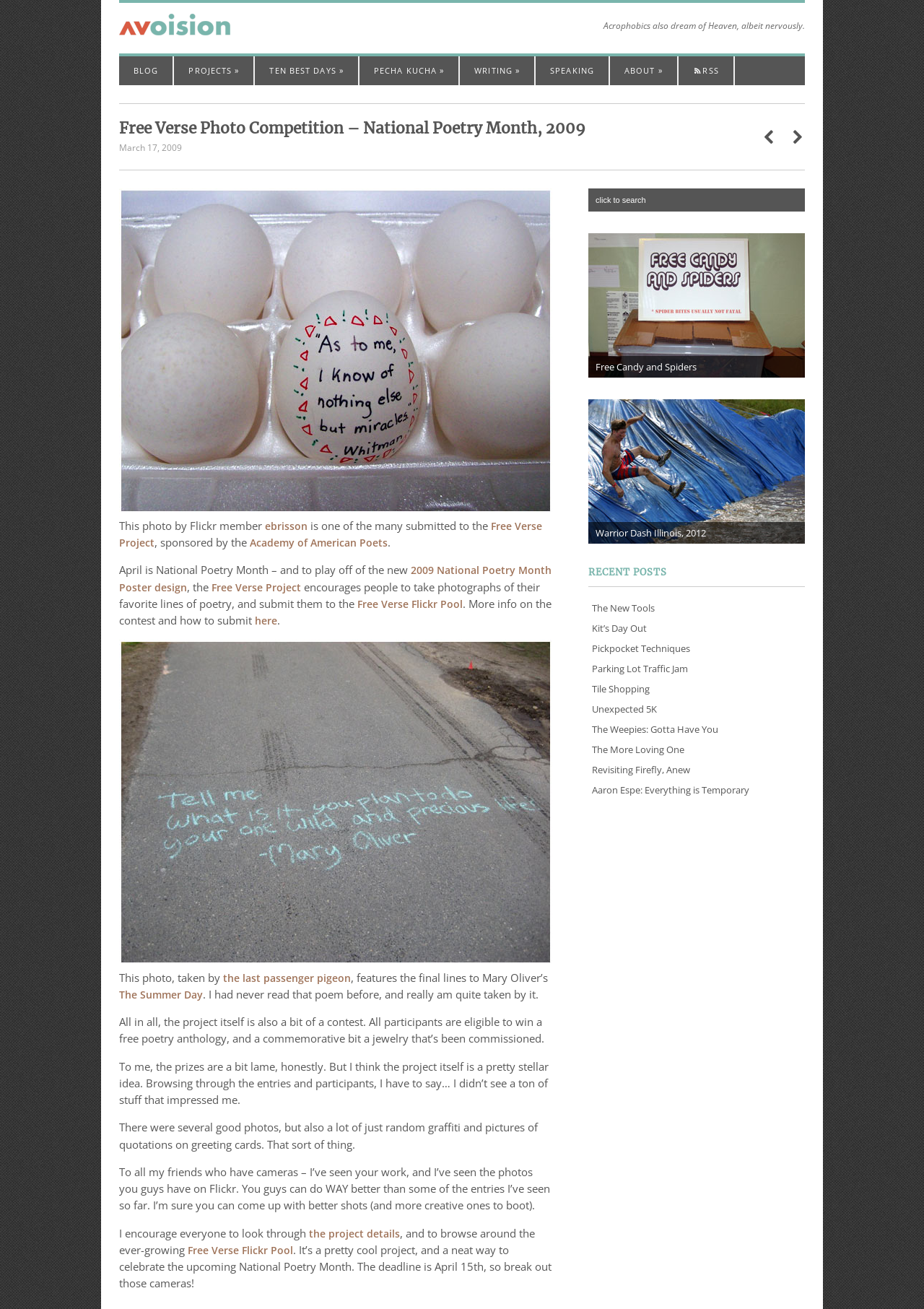Please give a succinct answer using a single word or phrase:
What is the name of the poetry project?

Free Verse Project